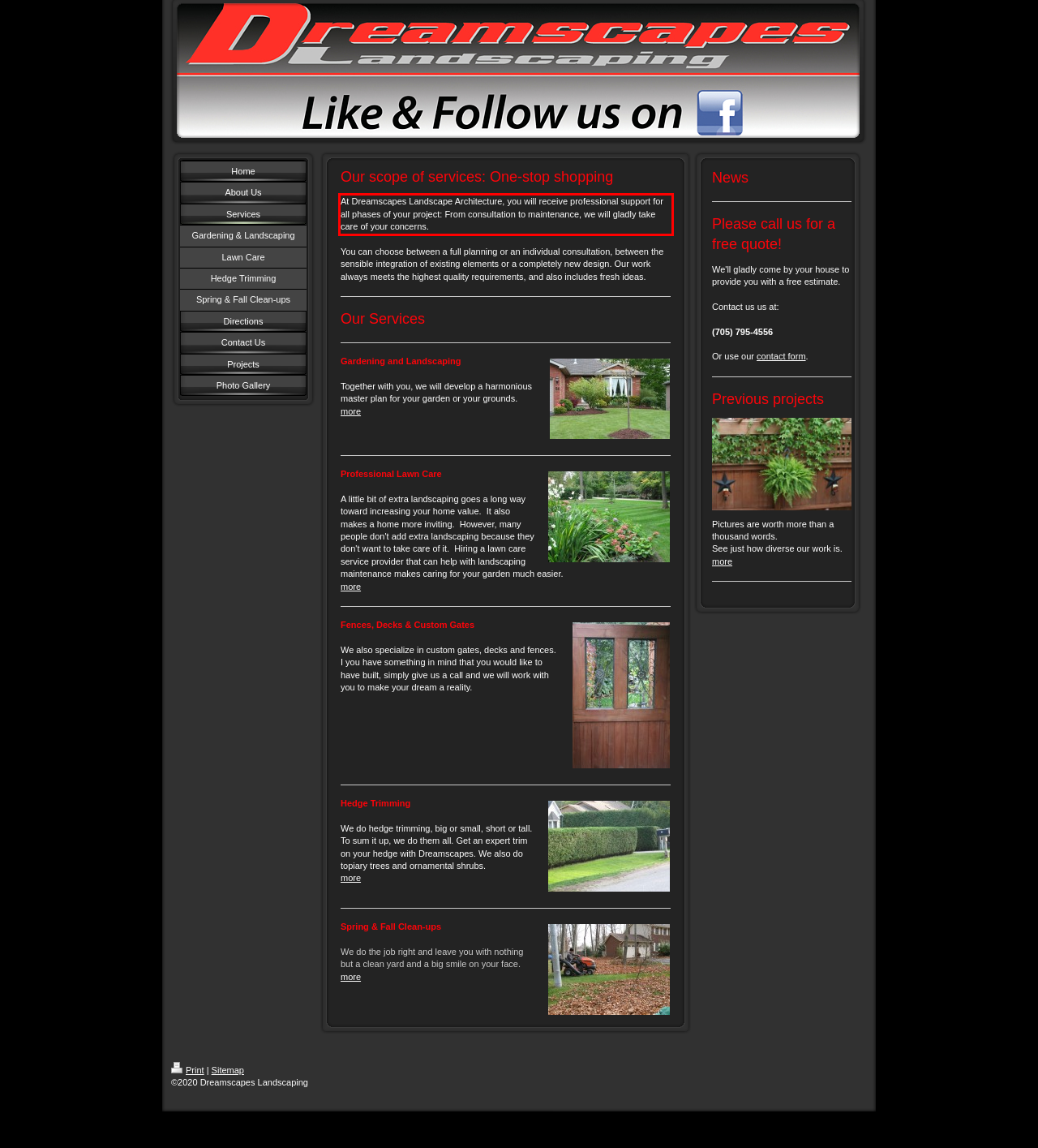Inspect the webpage screenshot that has a red bounding box and use OCR technology to read and display the text inside the red bounding box.

At Dreamscapes Landscape Architecture, you will receive professional support for all phases of your project: From consultation to maintenance, we will gladly take care of your concerns.